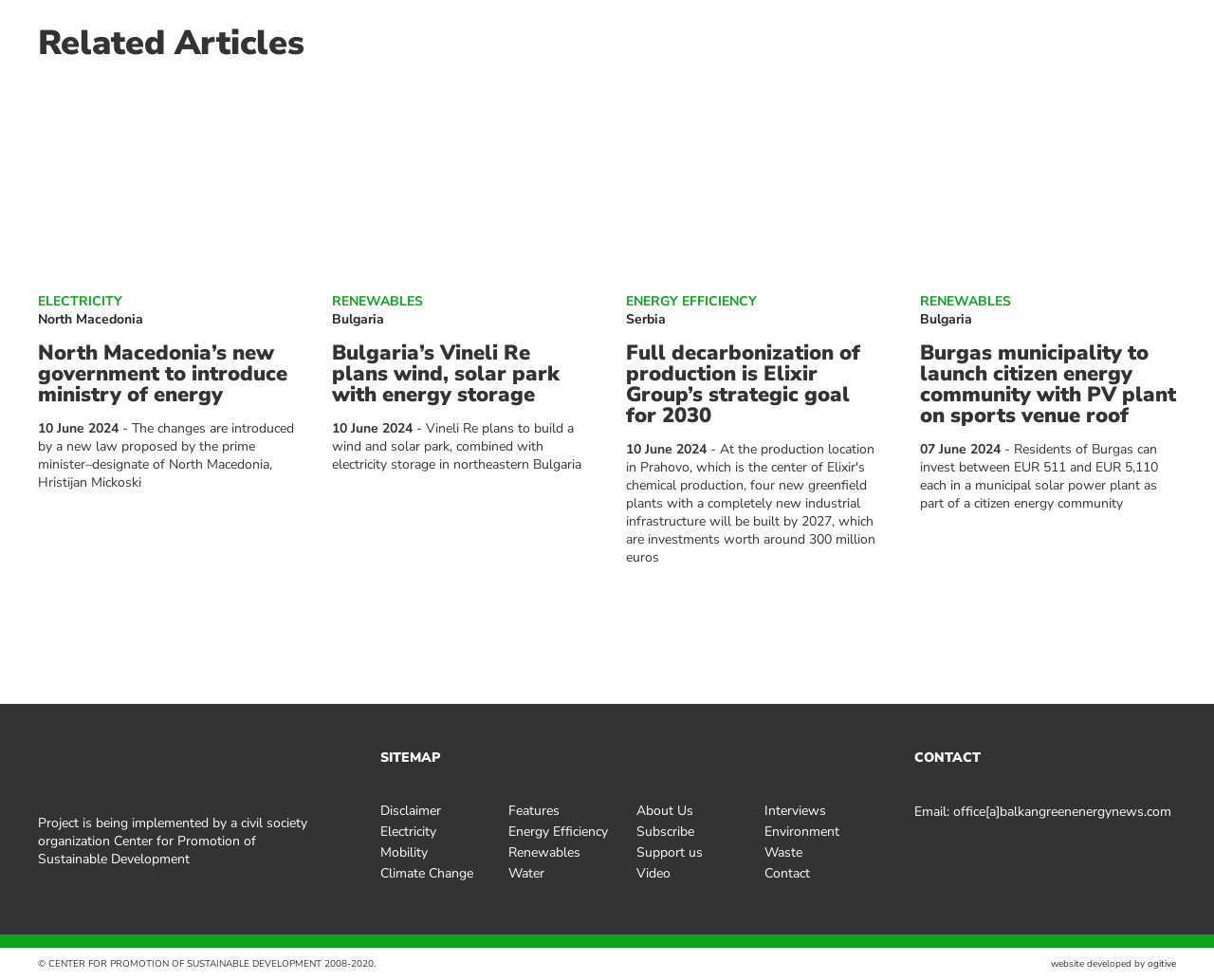Please identify the bounding box coordinates of the clickable area that will fulfill the following instruction: "Click on the 'Comment' button". The coordinates should be in the format of four float numbers between 0 and 1, i.e., [left, top, right, bottom].

None